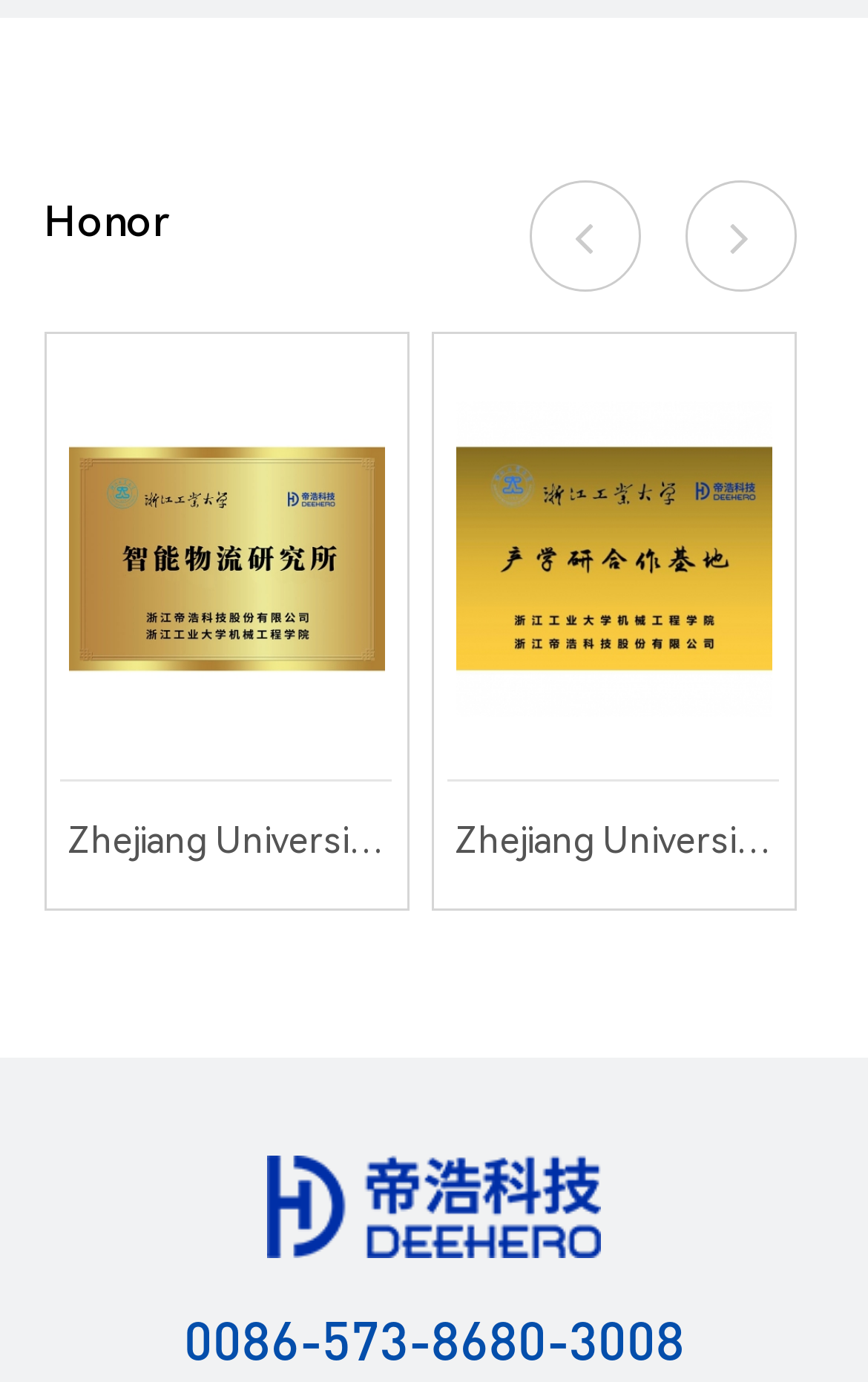Please locate the UI element described by "Archivalia" and provide its bounding box coordinates.

None